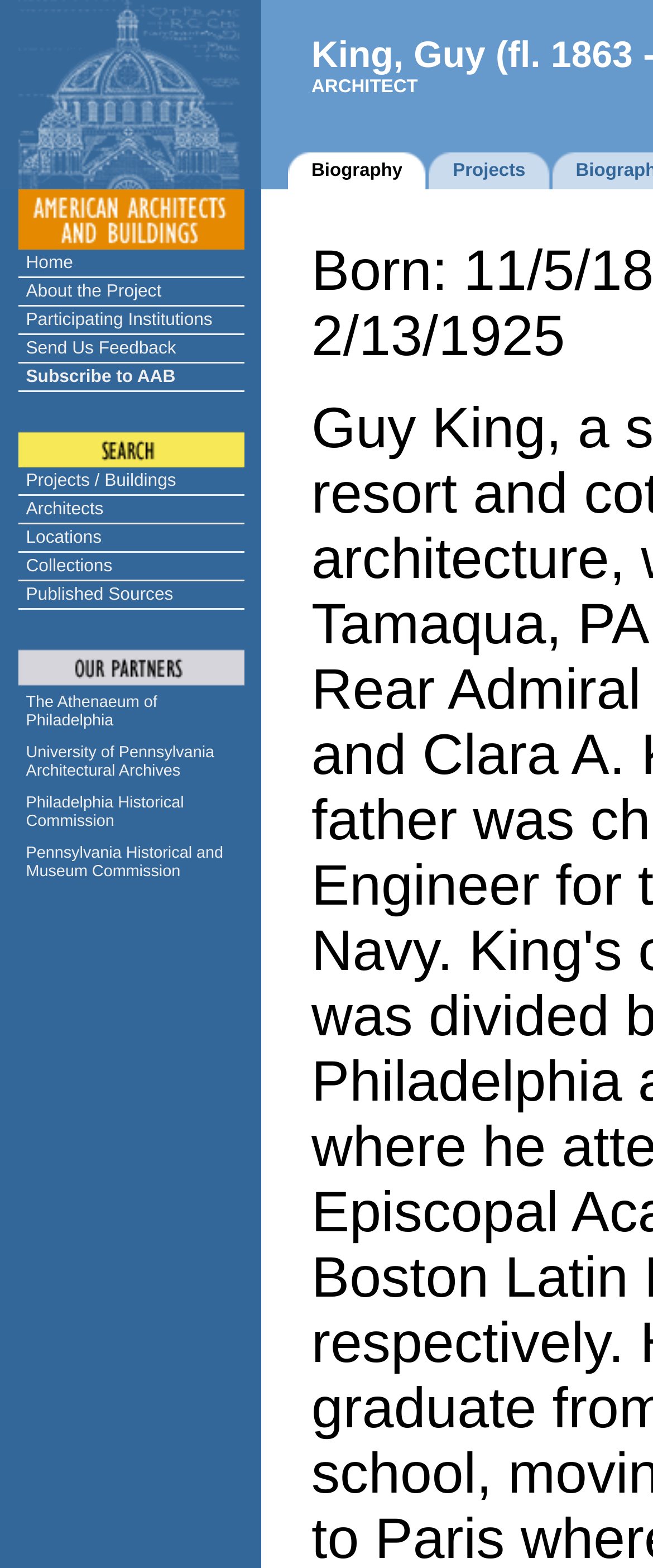Determine the bounding box coordinates for the area that needs to be clicked to fulfill this task: "Search for something". The coordinates must be given as four float numbers between 0 and 1, i.e., [left, top, right, bottom].

[0.027, 0.25, 0.373, 0.298]